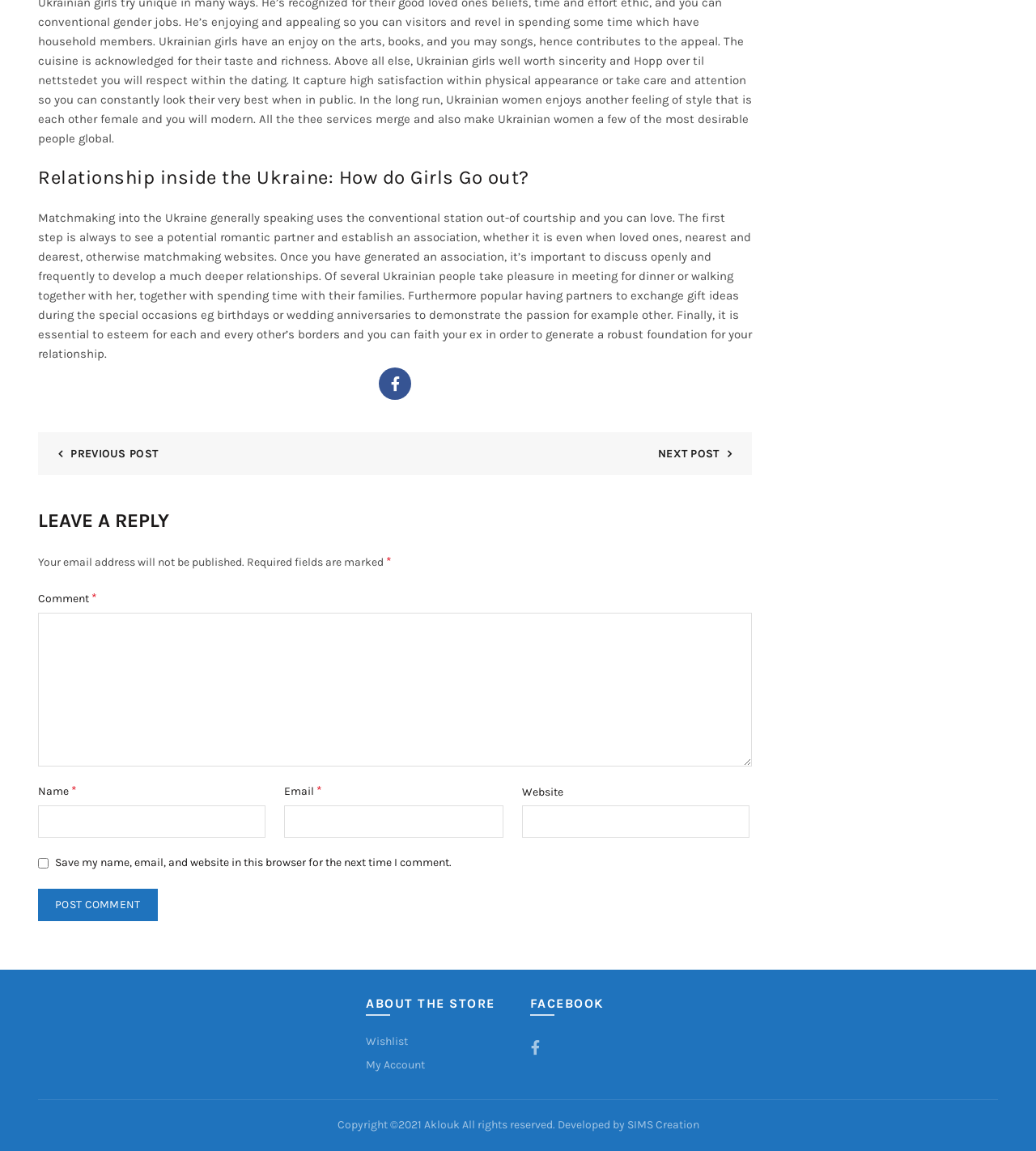What is the name of the social media platform linked?
Answer the question with a single word or phrase derived from the image.

Facebook